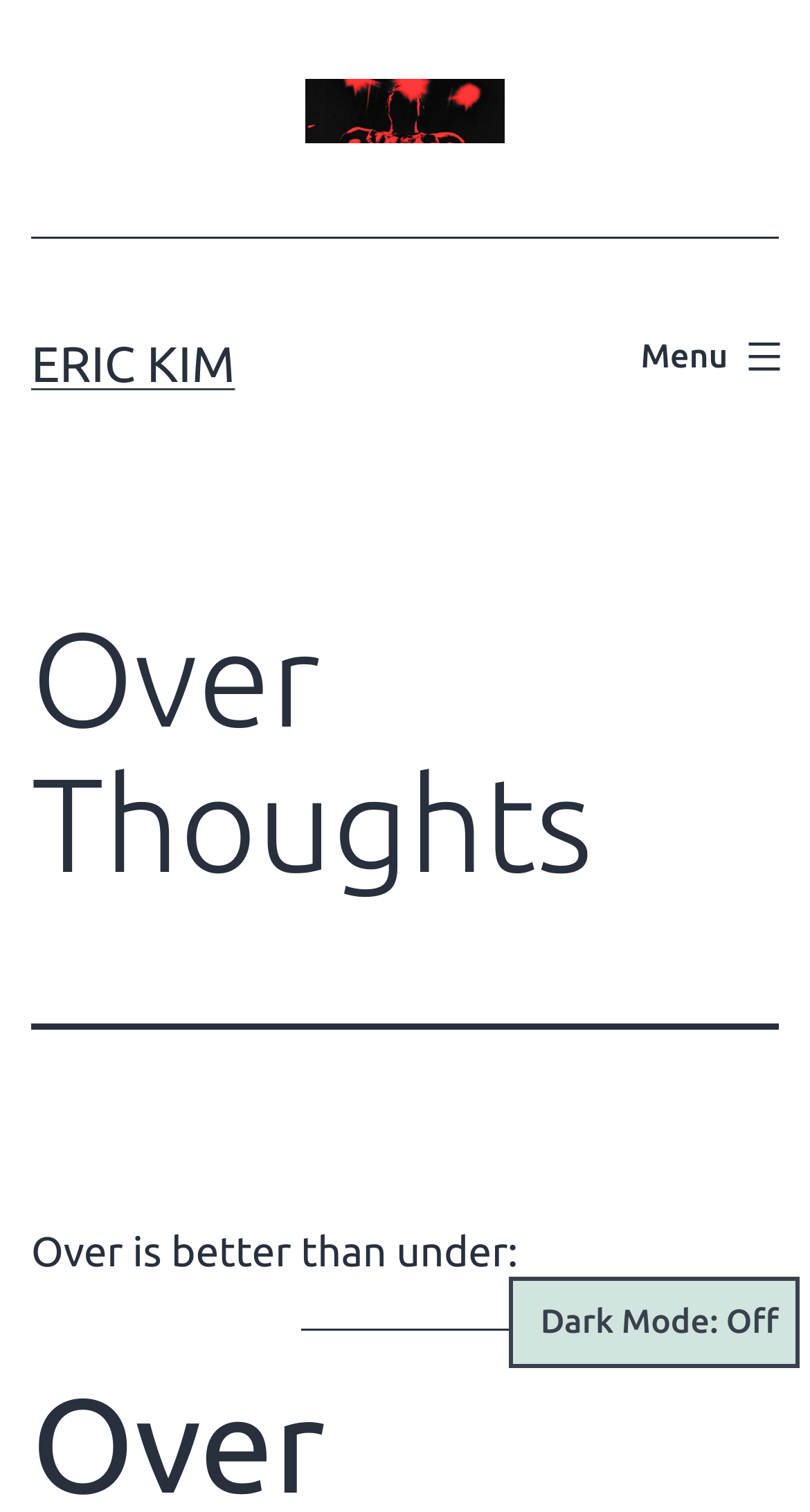Offer a detailed explanation of the webpage layout and contents.

The webpage is titled "Over Thoughts – ERIC KIM" and features a prominent link to "ERIC KIM" at the top center of the page, accompanied by an image with the same name. Below this, on the left side, there is another link to "ERIC KIM". 

On the right side, there is a navigation menu labeled "Primary menu" with a button to toggle it. When expanded, the menu contains a header section with a heading that reads "Over Thoughts". 

Below the navigation menu, there is a paragraph of text that starts with "Over is better than under:". A horizontal separator line follows this text. 

At the bottom right corner of the page, there is a button to toggle "Dark Mode" which is currently set to "Off".